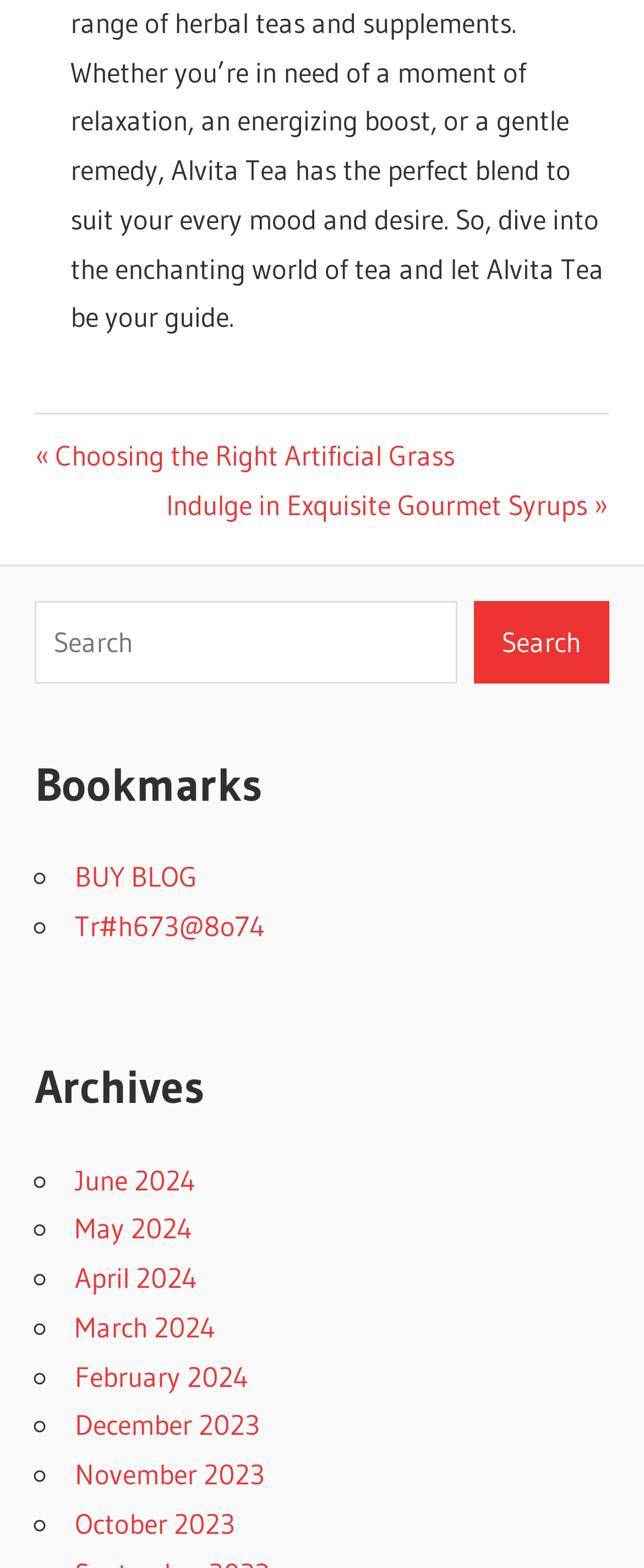Determine the bounding box coordinates for the HTML element mentioned in the following description: "parent_node: Search name="s" placeholder="Search"". The coordinates should be a list of four floats ranging from 0 to 1, represented as [left, top, right, bottom].

[0.054, 0.383, 0.71, 0.436]